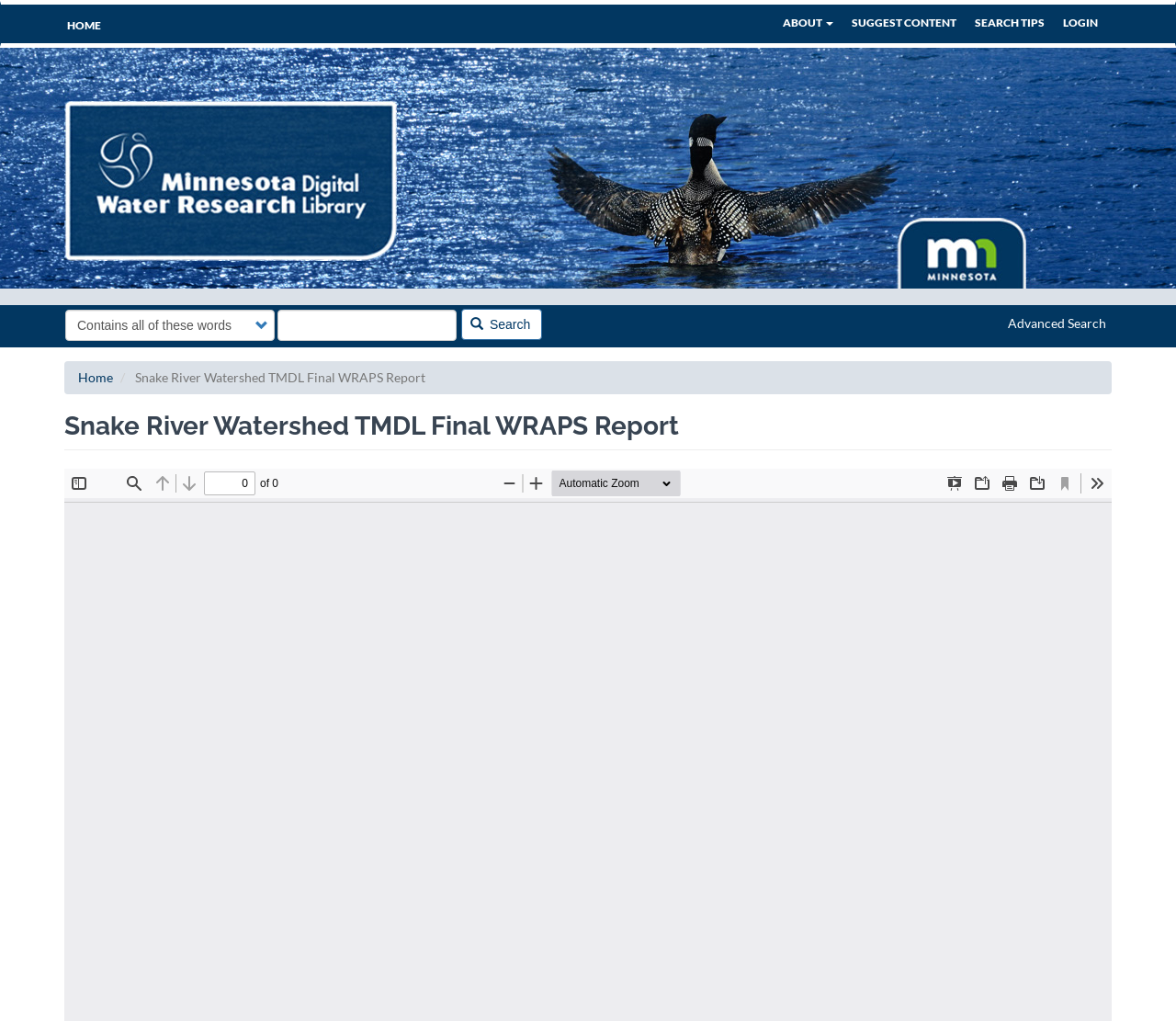Please identify the bounding box coordinates of the clickable area that will fulfill the following instruction: "Click on Advanced Search". The coordinates should be in the format of four float numbers between 0 and 1, i.e., [left, top, right, bottom].

[0.857, 0.306, 0.941, 0.328]